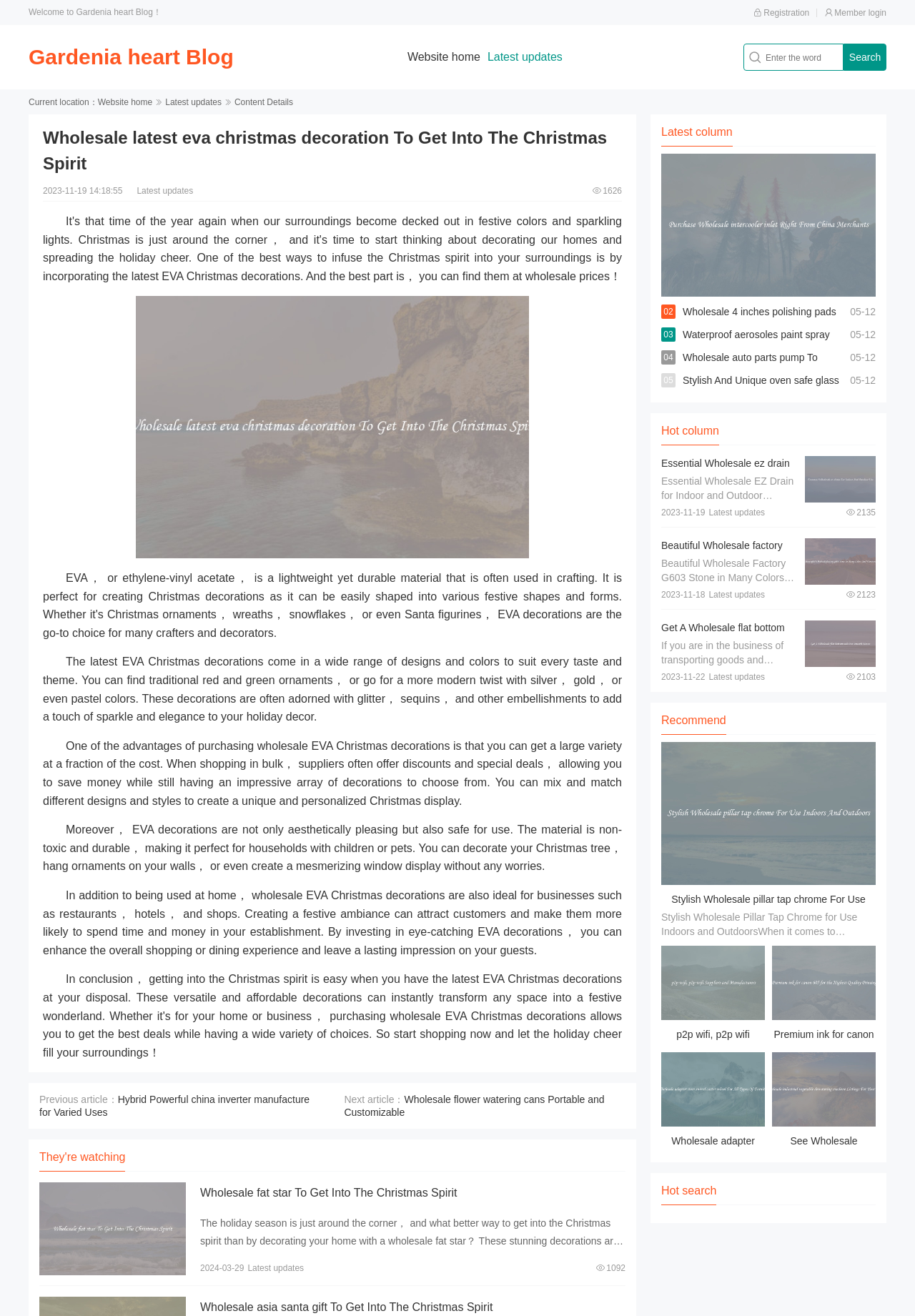What is the benefit of purchasing wholesale EVA Christmas decorations?
Answer the question based on the image using a single word or a brief phrase.

Cost-effective